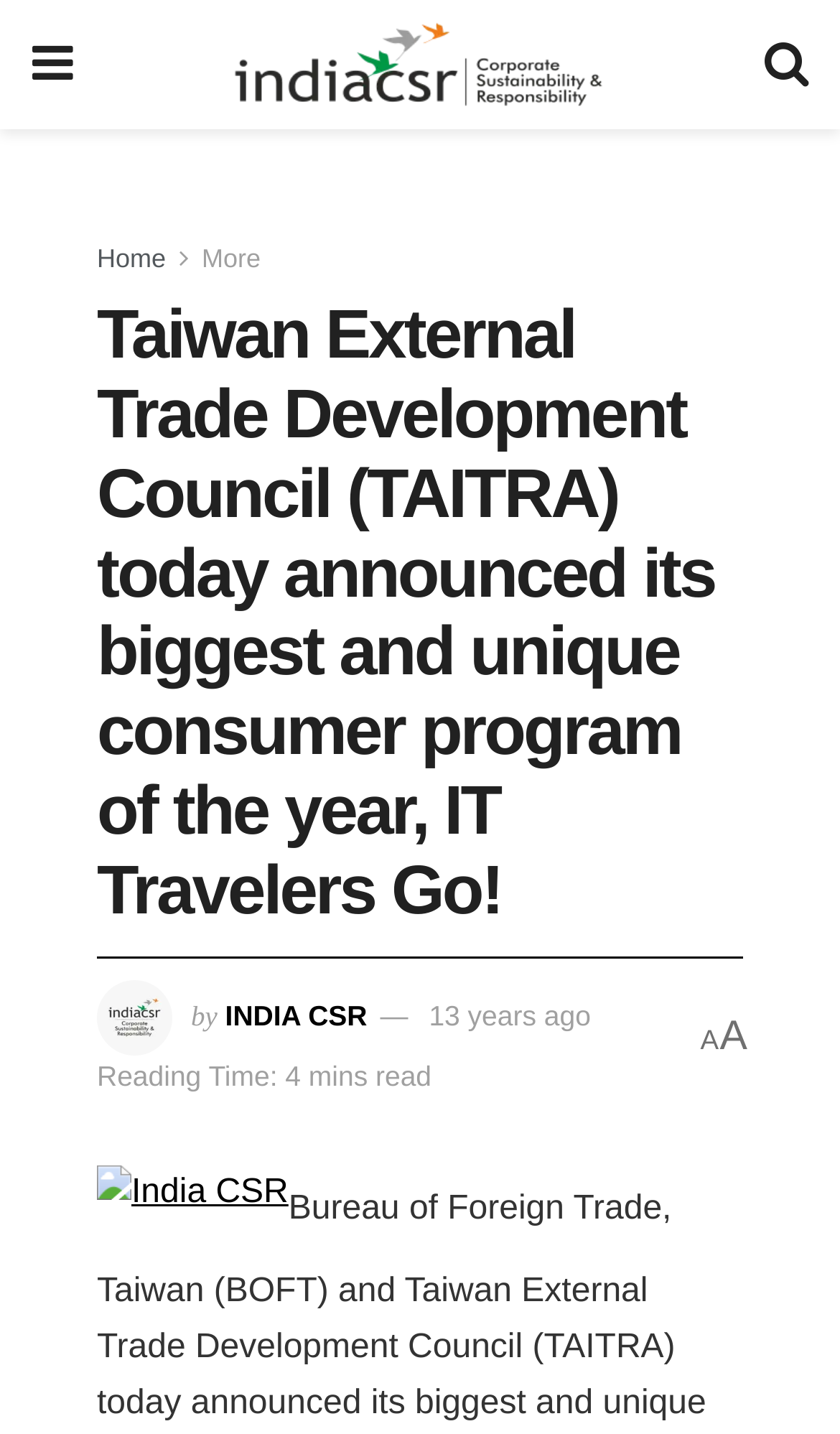Show the bounding box coordinates for the HTML element described as: "alt="India CSR"".

[0.28, 0.015, 0.717, 0.075]